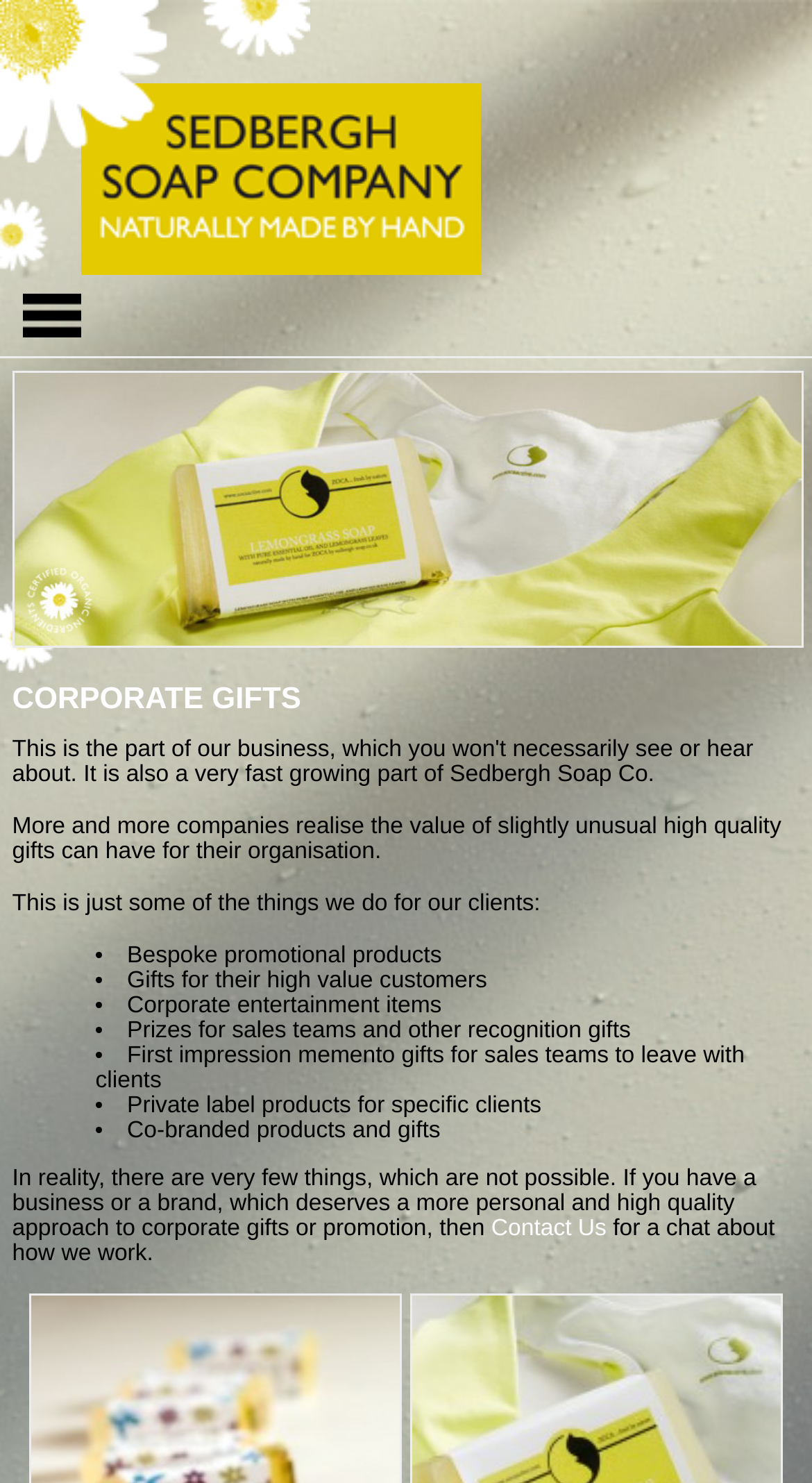Could you indicate the bounding box coordinates of the region to click in order to complete this instruction: "Click the 'Go' button".

[0.051, 0.09, 0.164, 0.126]